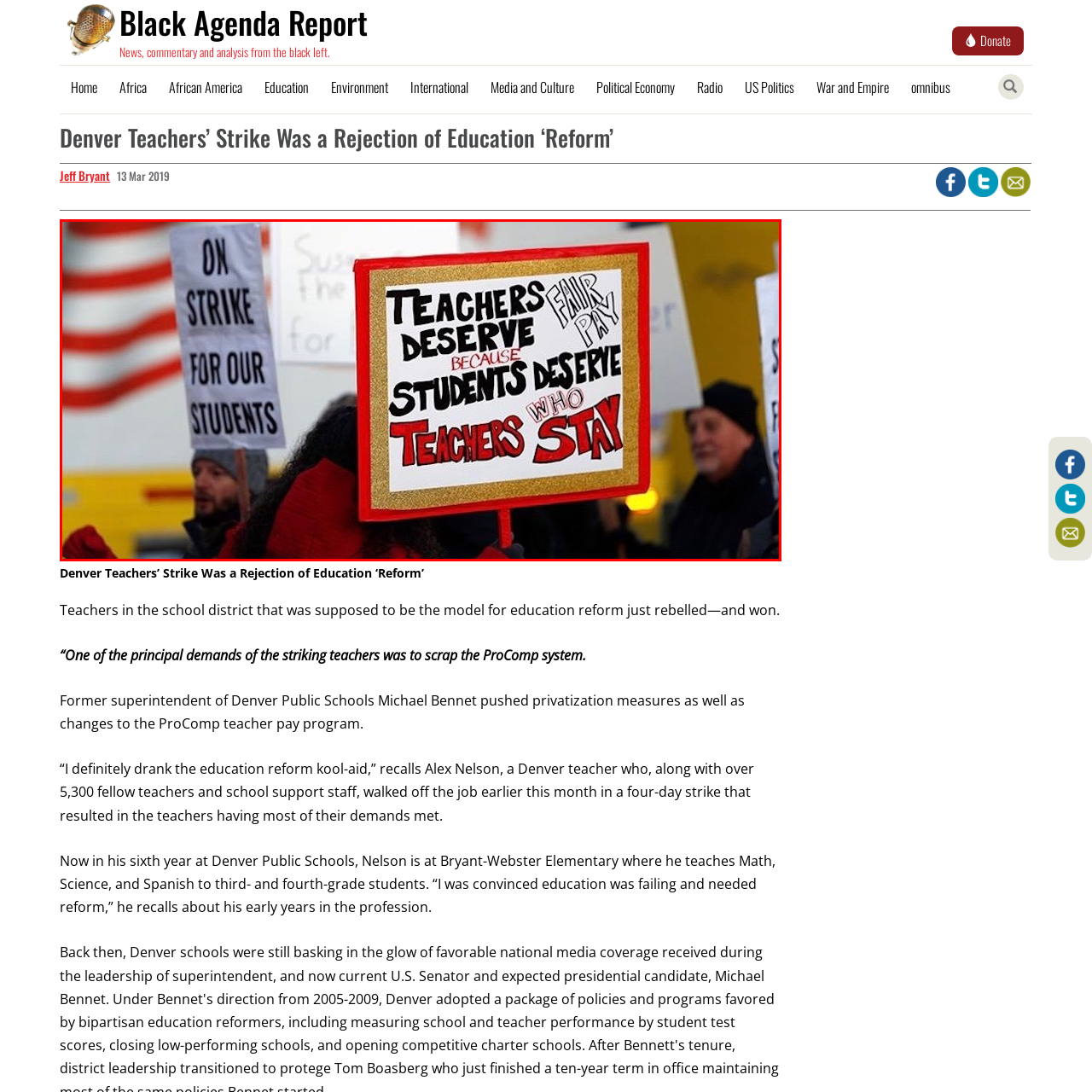Examine the section enclosed by the red box and give a brief answer to the question: What is the connection between teacher retention and student success?

Vital